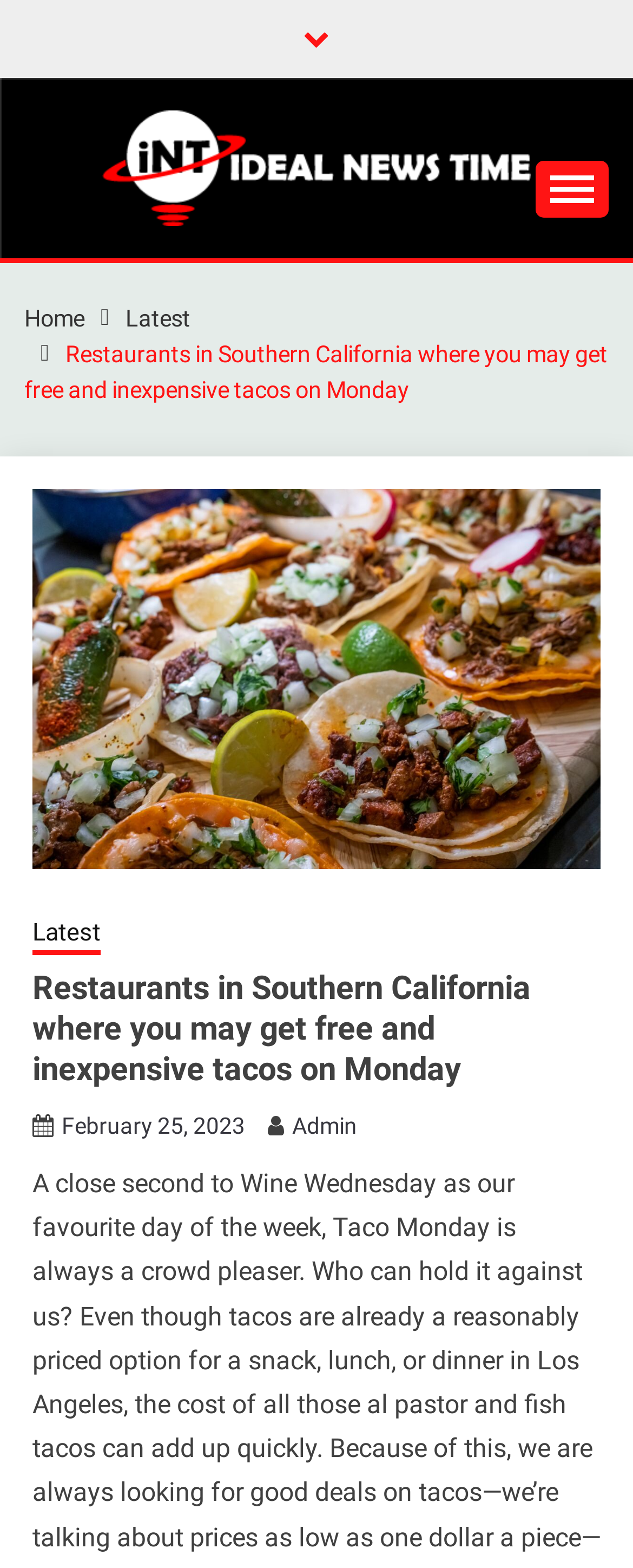Could you indicate the bounding box coordinates of the region to click in order to complete this instruction: "Expand the primary menu".

[0.846, 0.103, 0.962, 0.139]